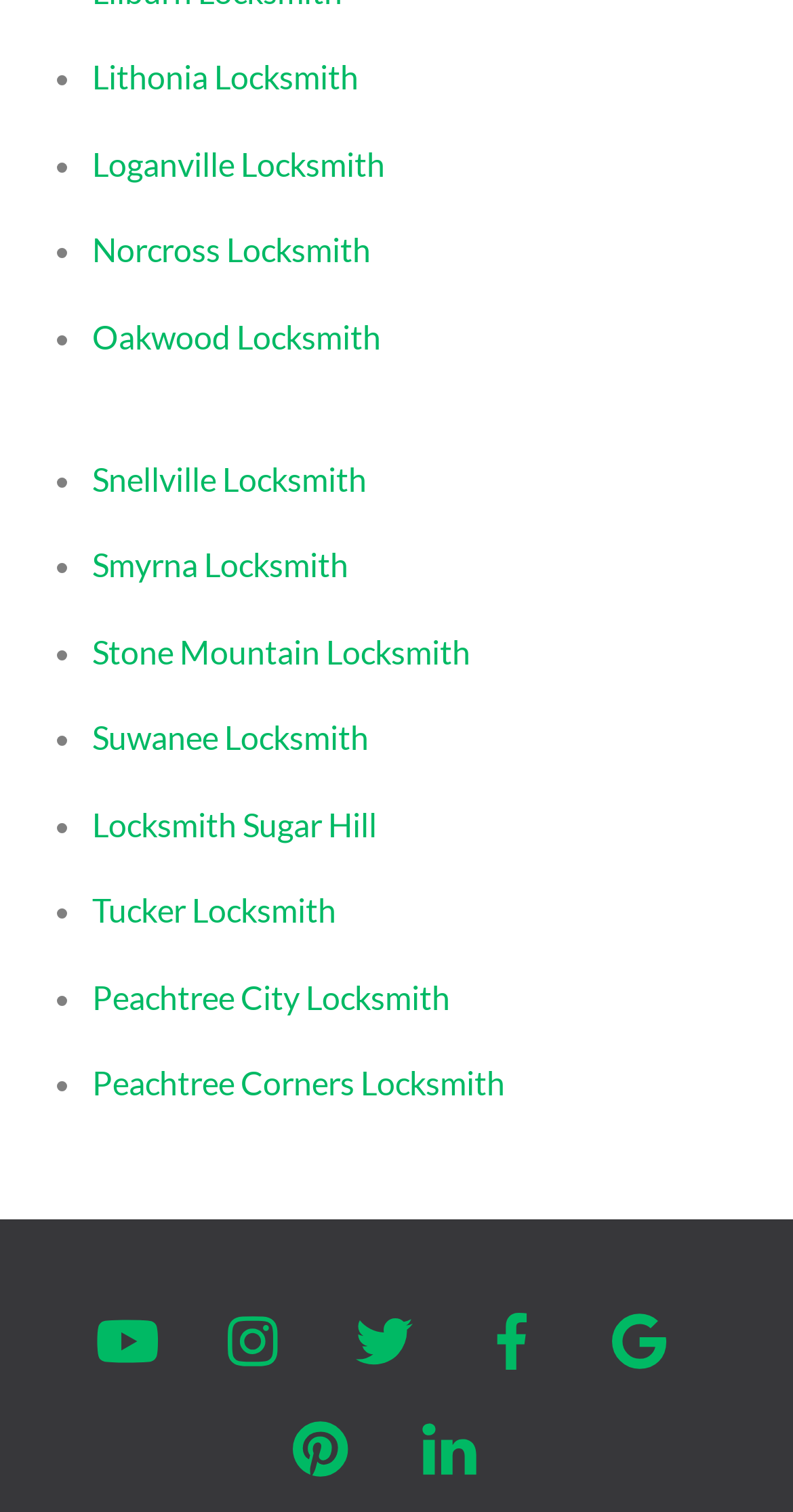Provide a one-word or brief phrase answer to the question:
What is the last locksmith service listed?

Peachtree Corners Locksmith